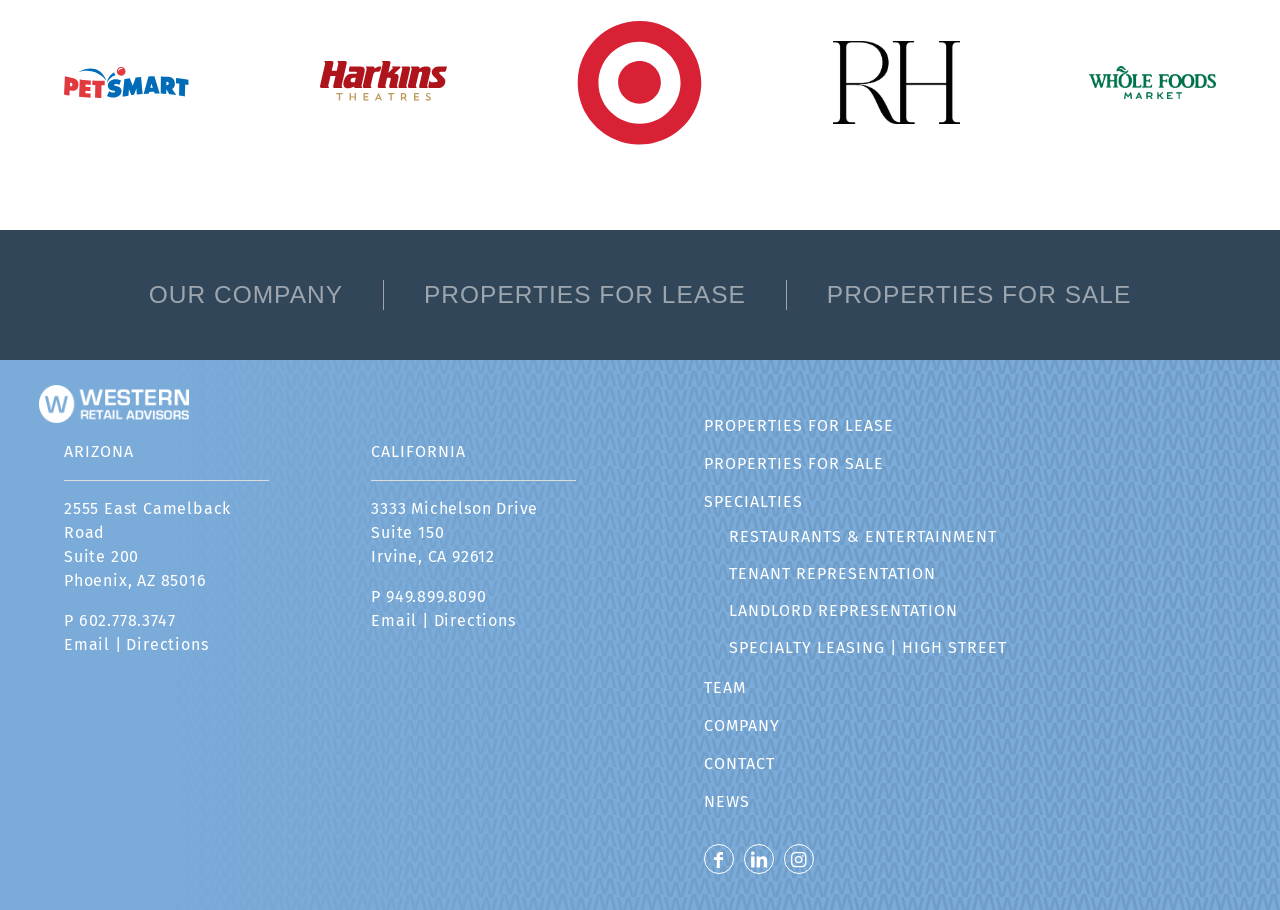Determine the bounding box of the UI element mentioned here: "Specialty Leasing | High Street". The coordinates must be in the format [left, top, right, bottom] with values ranging from 0 to 1.

[0.56, 0.692, 0.95, 0.733]